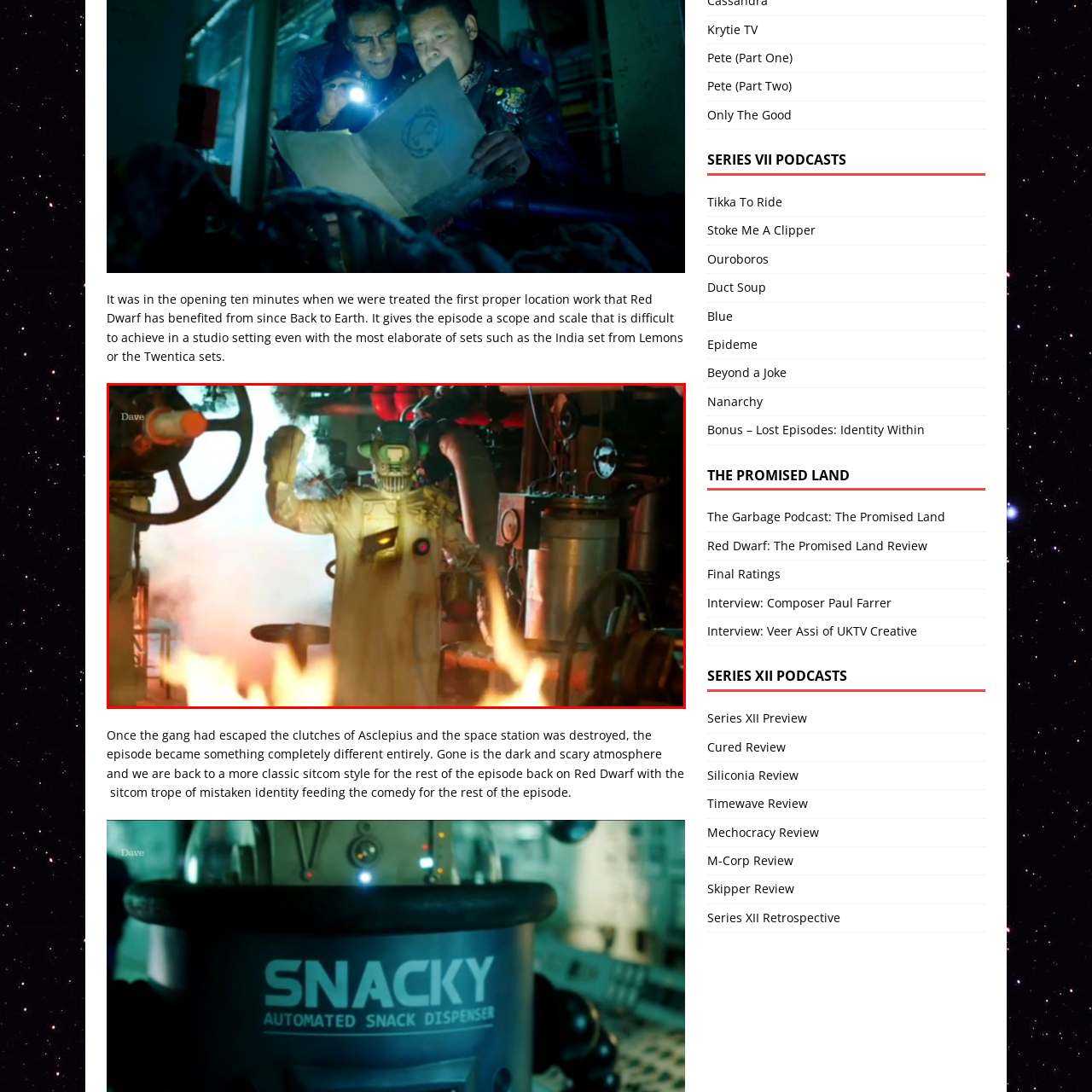What is the tone of the image?
Please examine the image highlighted within the red bounding box and respond to the question using a single word or phrase based on the image.

Chaos and urgency